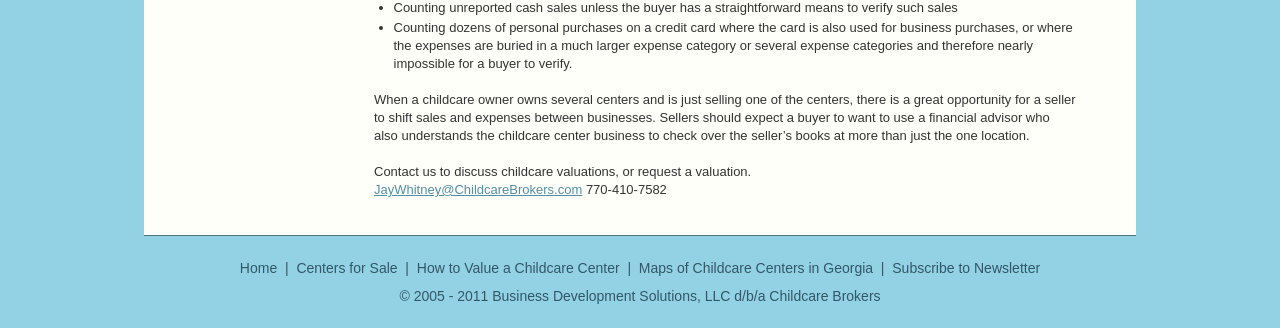What is the topic of the webpage?
Based on the image, please offer an in-depth response to the question.

Based on the content of the webpage, it appears to be discussing the valuation of childcare centers, including the importance of verifying sales and expenses, and the need for a financial advisor who understands the childcare center business.